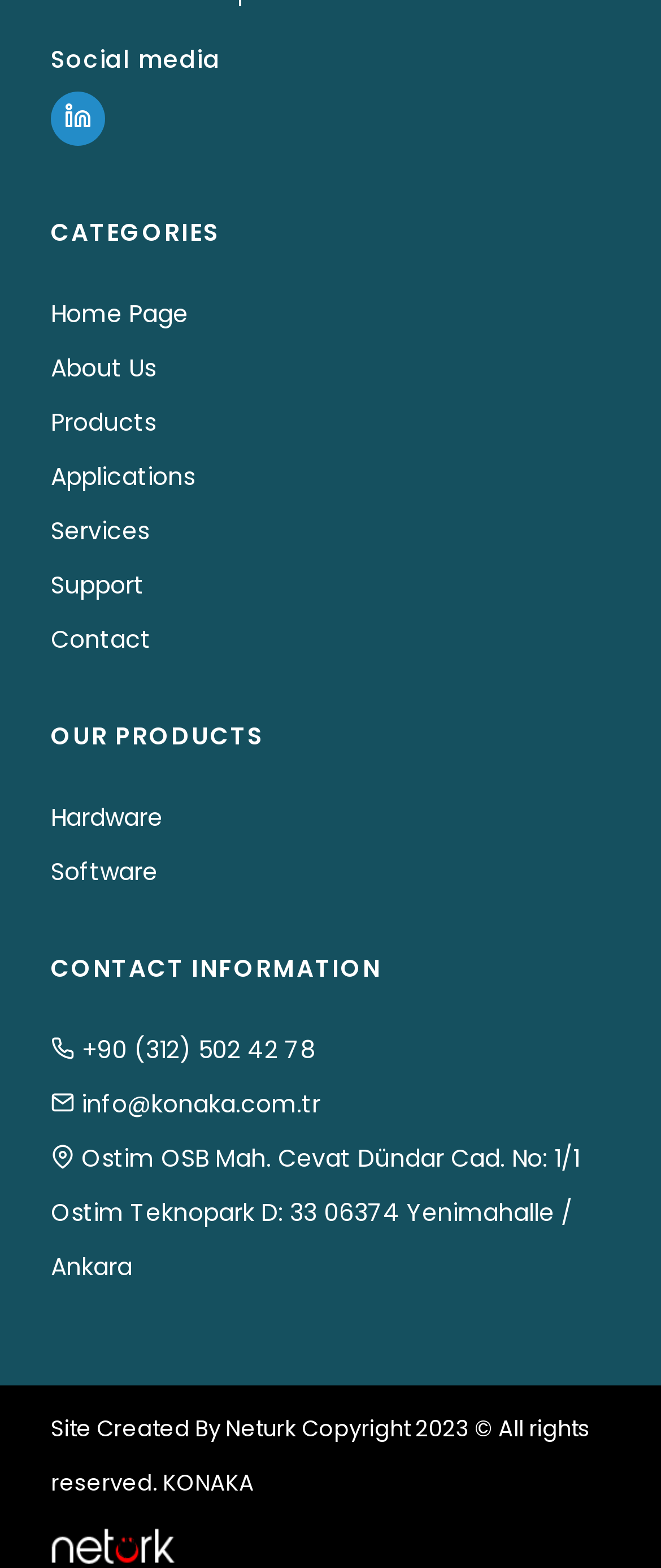Identify the bounding box coordinates of the clickable region necessary to fulfill the following instruction: "Click on Social media". The bounding box coordinates should be four float numbers between 0 and 1, i.e., [left, top, right, bottom].

[0.077, 0.023, 0.923, 0.051]